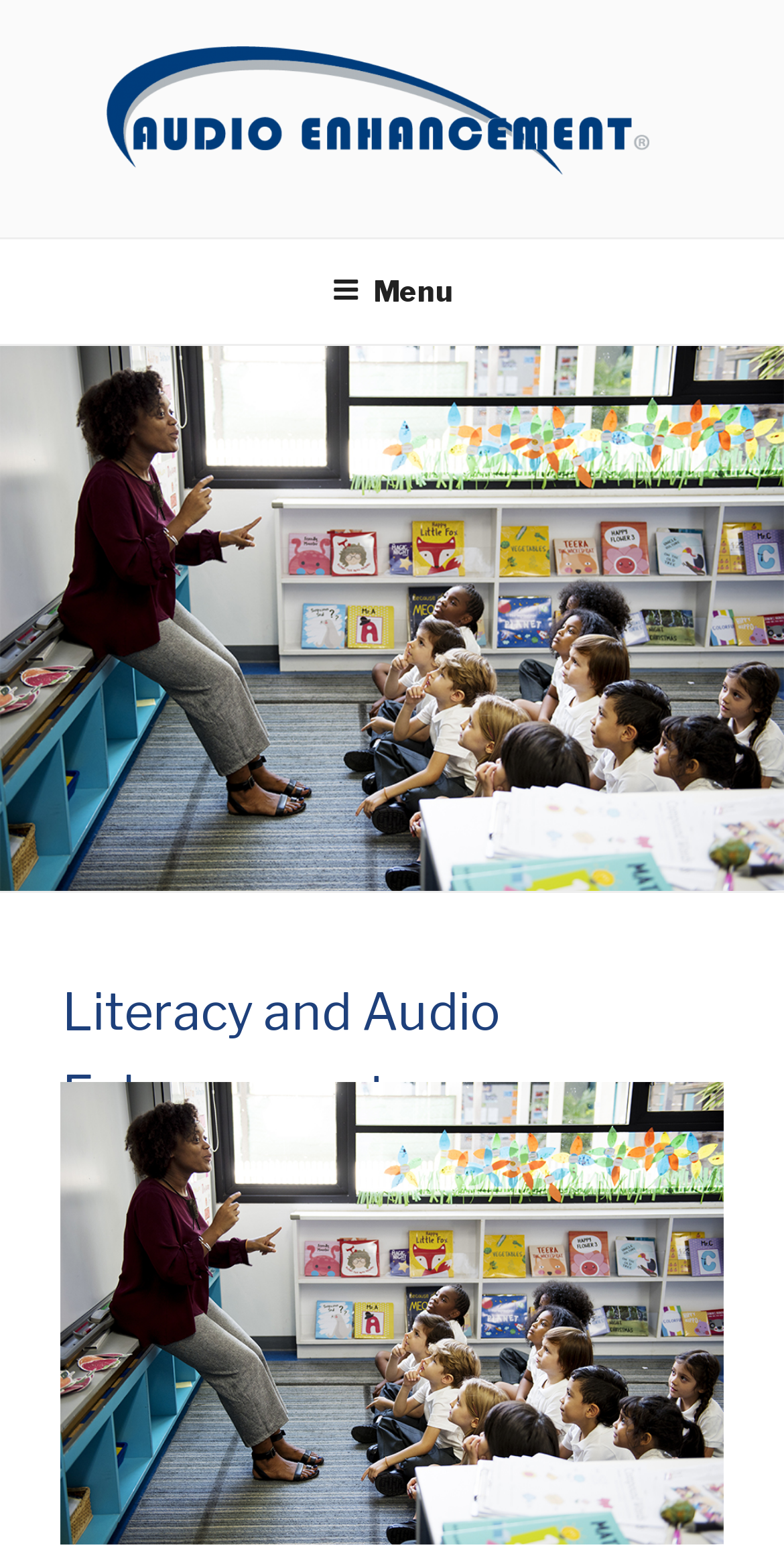Find the bounding box coordinates for the element described here: "Menu".

[0.386, 0.154, 0.614, 0.216]